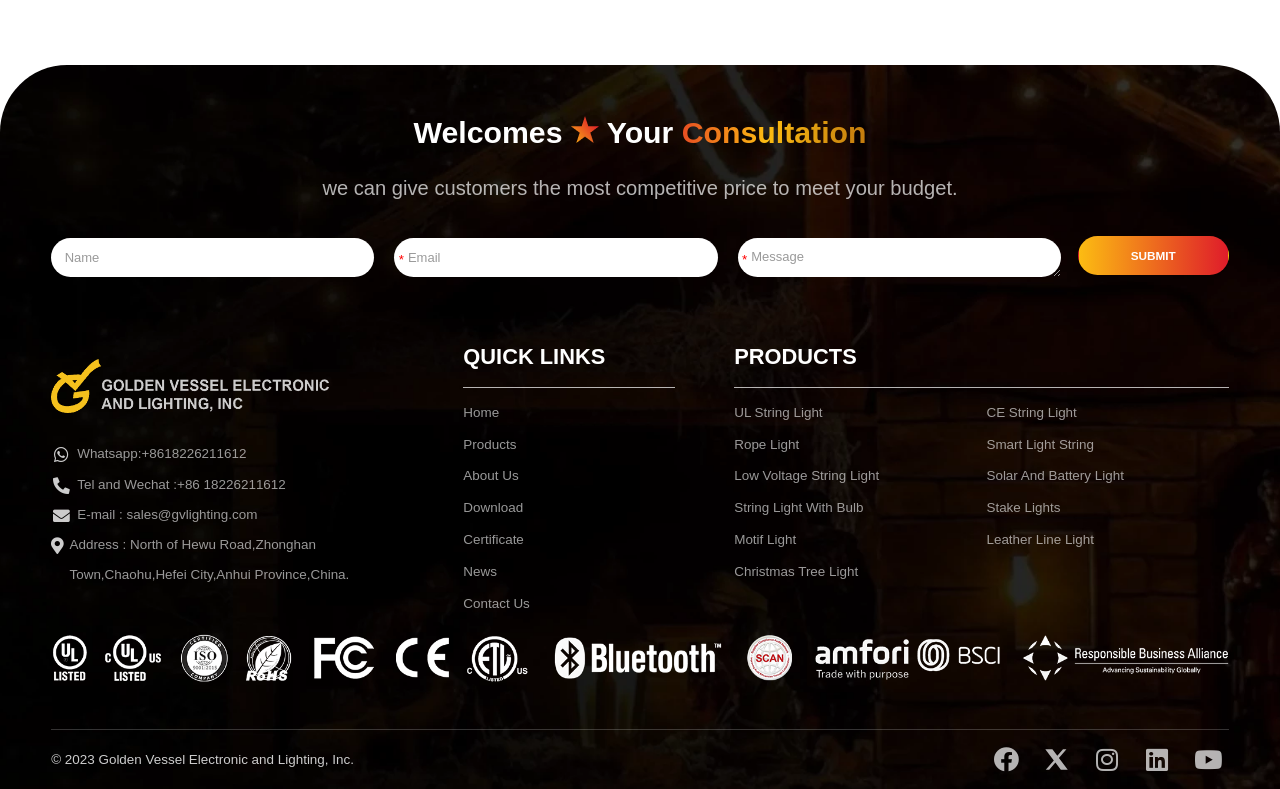Provide a single word or phrase to answer the given question: 
What is the company's name?

Golden Vessel